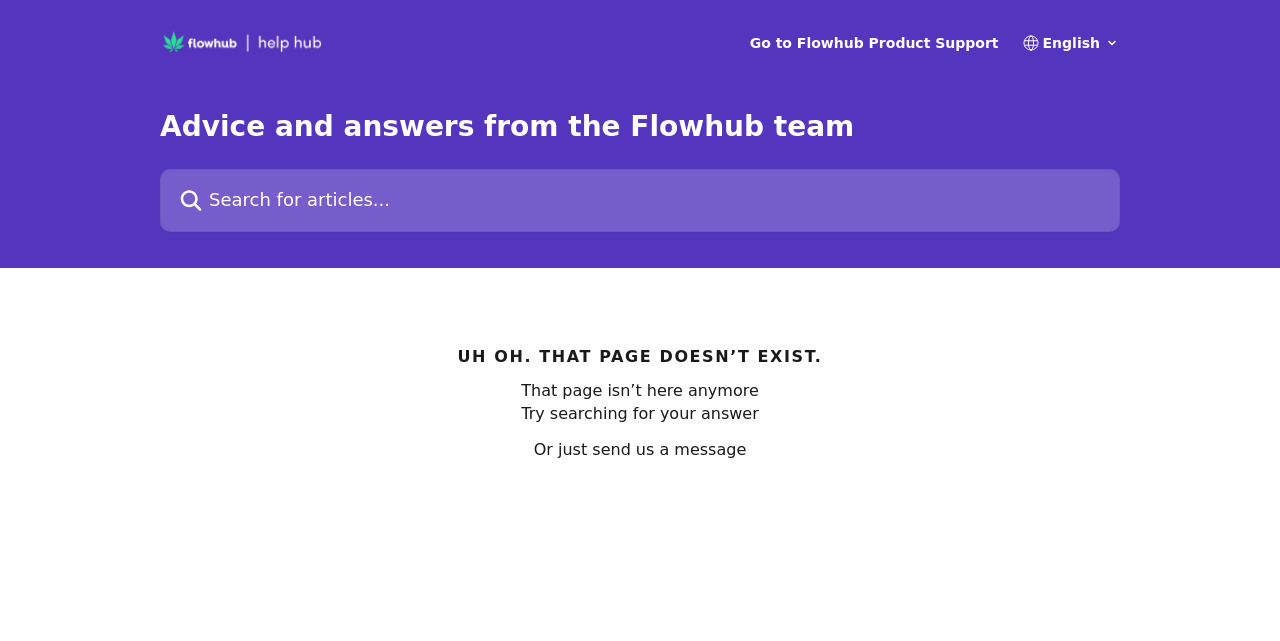What is the error message displayed on the page?
Examine the image and give a concise answer in one word or a short phrase.

Page doesn't exist